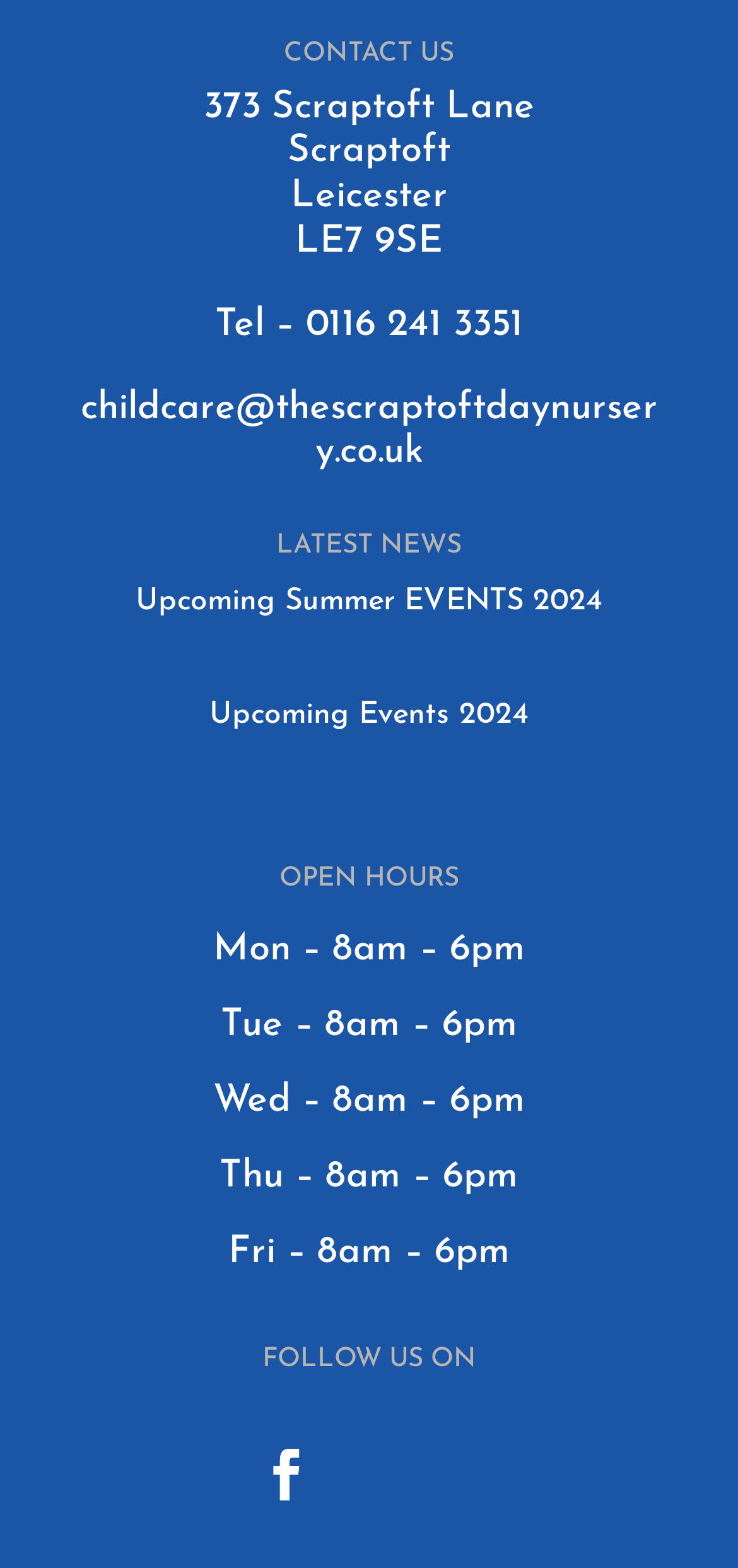Provide a brief response to the question using a single word or phrase: 
What are the opening hours of the nursery on Monday?

8am - 6pm